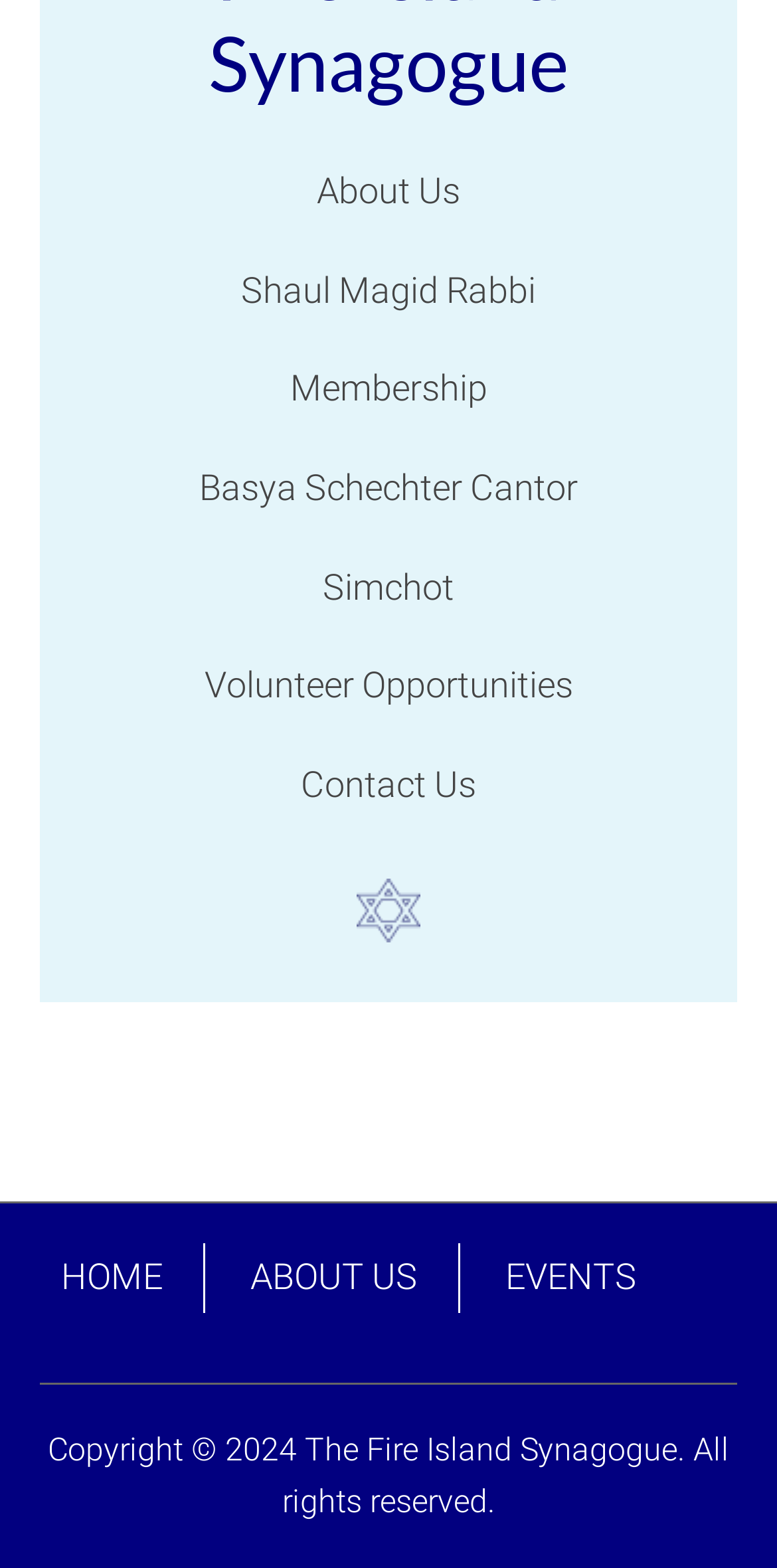Reply to the question below using a single word or brief phrase:
How many navigation links are there at the bottom?

3